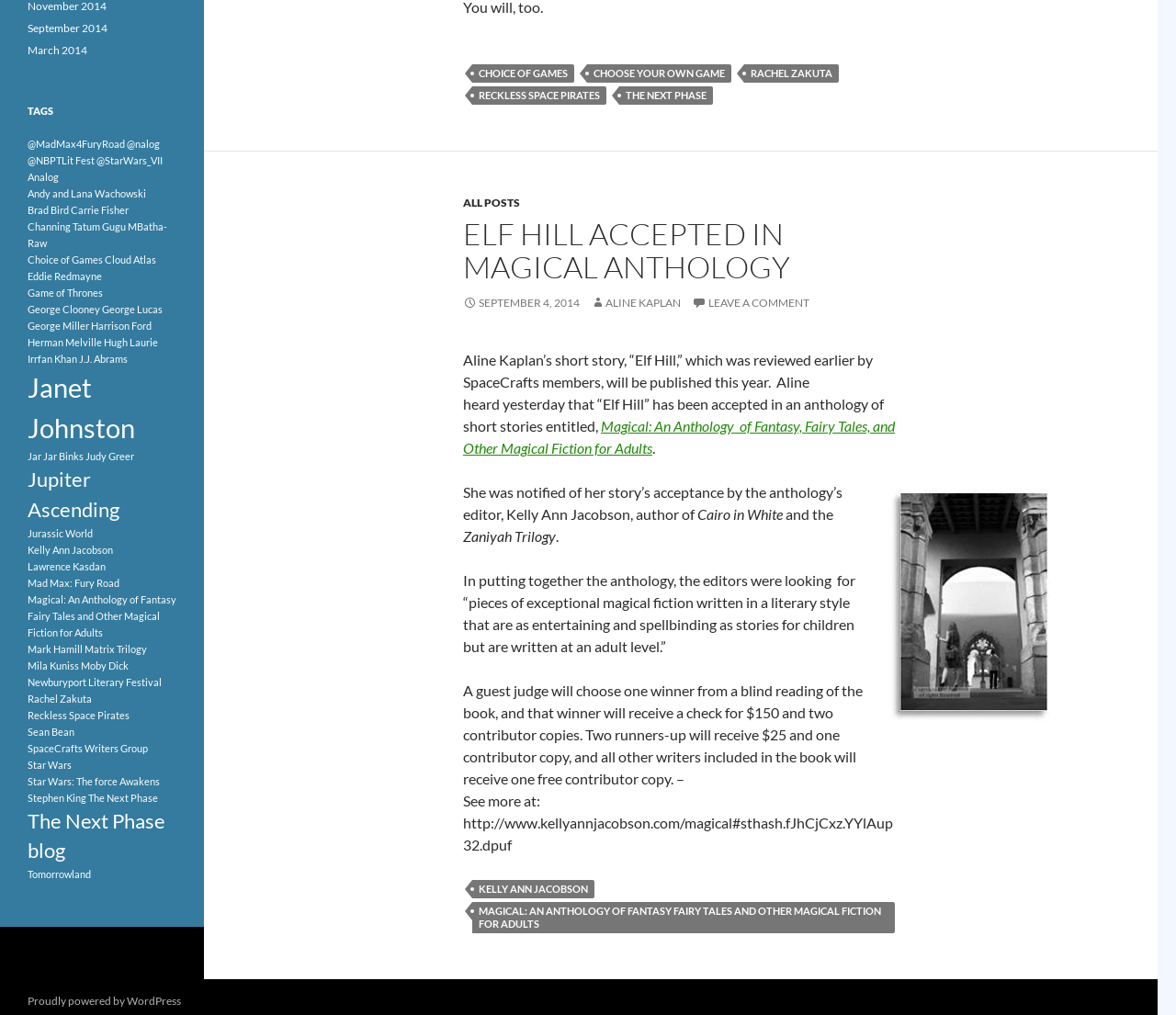Given the element description "Mad Max: Fury Road" in the screenshot, predict the bounding box coordinates of that UI element.

[0.023, 0.568, 0.102, 0.58]